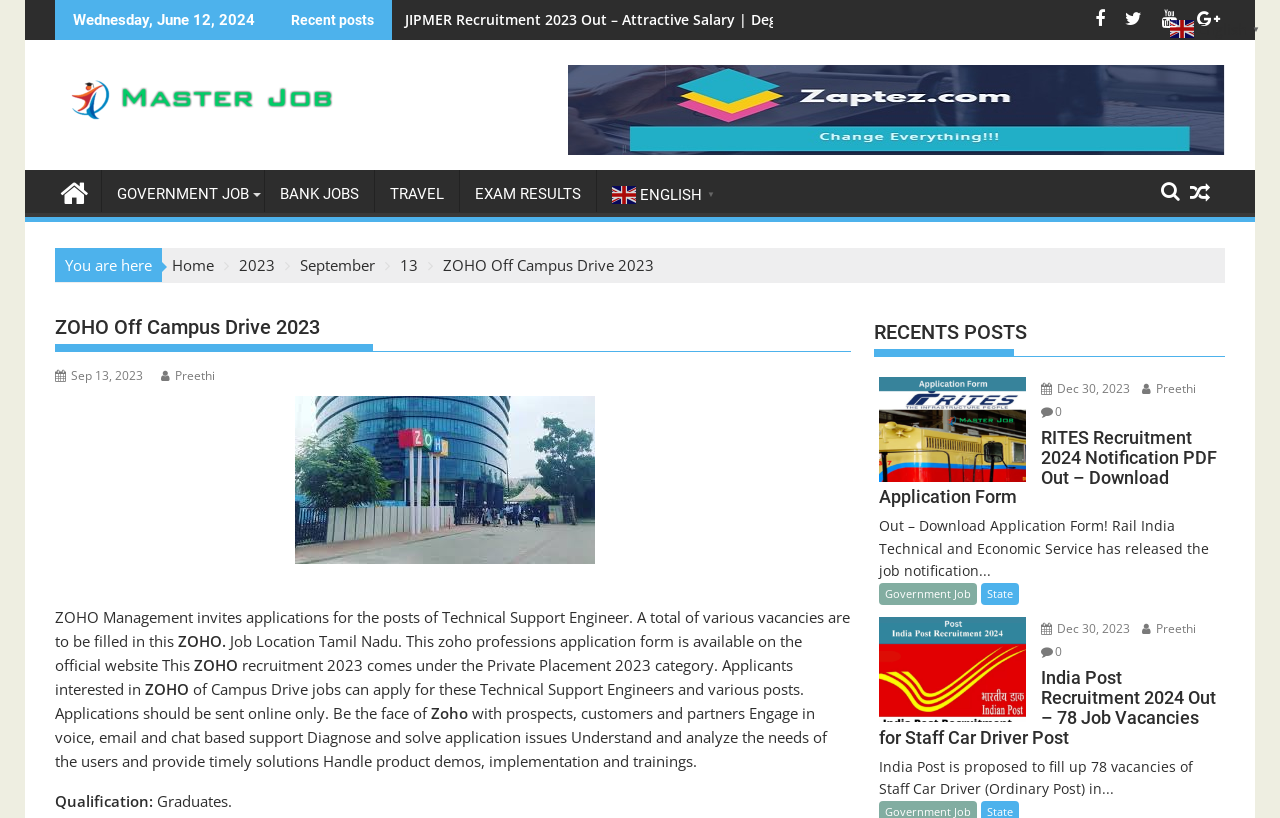Find the bounding box coordinates of the area to click in order to follow the instruction: "Click on the 'GOVERNMENT JOB' link".

[0.08, 0.208, 0.206, 0.267]